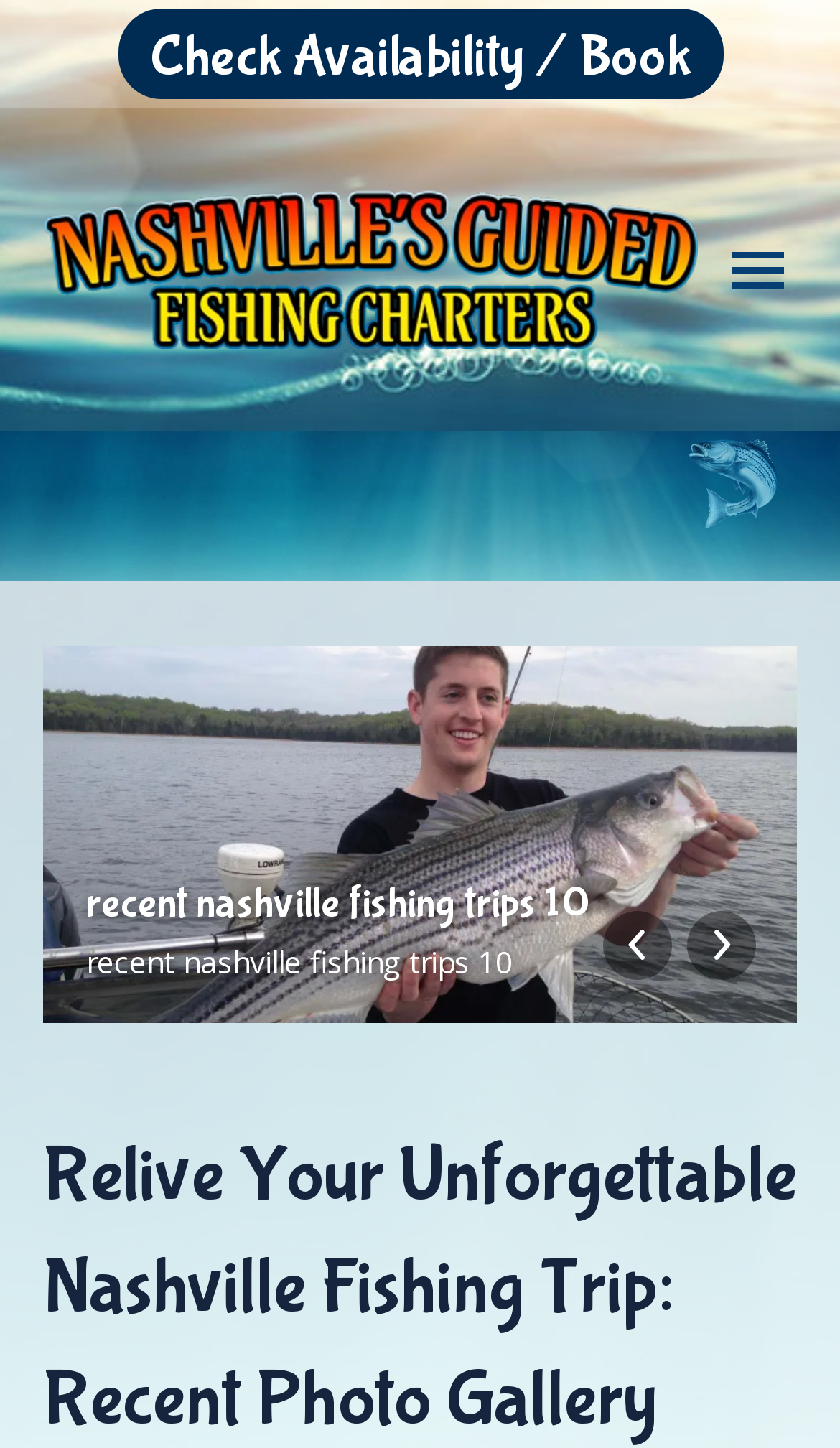Offer an extensive depiction of the webpage and its key elements.

The webpage appears to be a photo gallery showcasing recent client Nashville fishing trips with Billy Flatt. At the top, there is a navigation section with links to "Check Availability / Book", "Mobile menu icon", and "Nashville Fishing Charters", accompanied by an image of the latter. 

Below the navigation section, there is a "You are here:" indicator, followed by a large image taking up most of the page, captioned "recent nashville fishing trips 10". This image is likely one of the featured photos from the gallery. 

To the right of the image, there are two social media links, represented by icons. Above the image, there is a heading with the same caption as the image. 

At the very bottom of the page, there is a "Go to Top" link, accompanied by a small image. This suggests that the page may have a scrolling feature, allowing users to browse through multiple photos in the gallery.